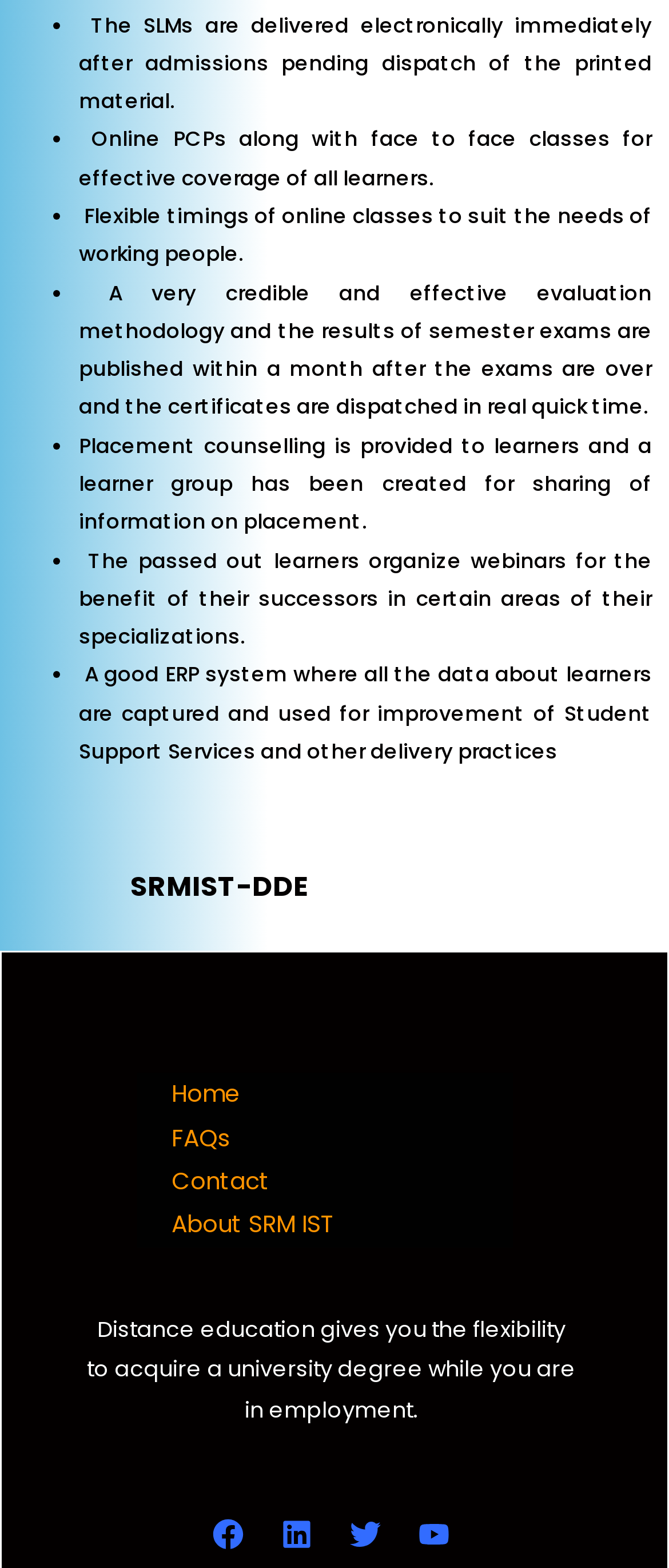What is the name of the institution?
From the screenshot, provide a brief answer in one word or phrase.

SRMIST-DDE